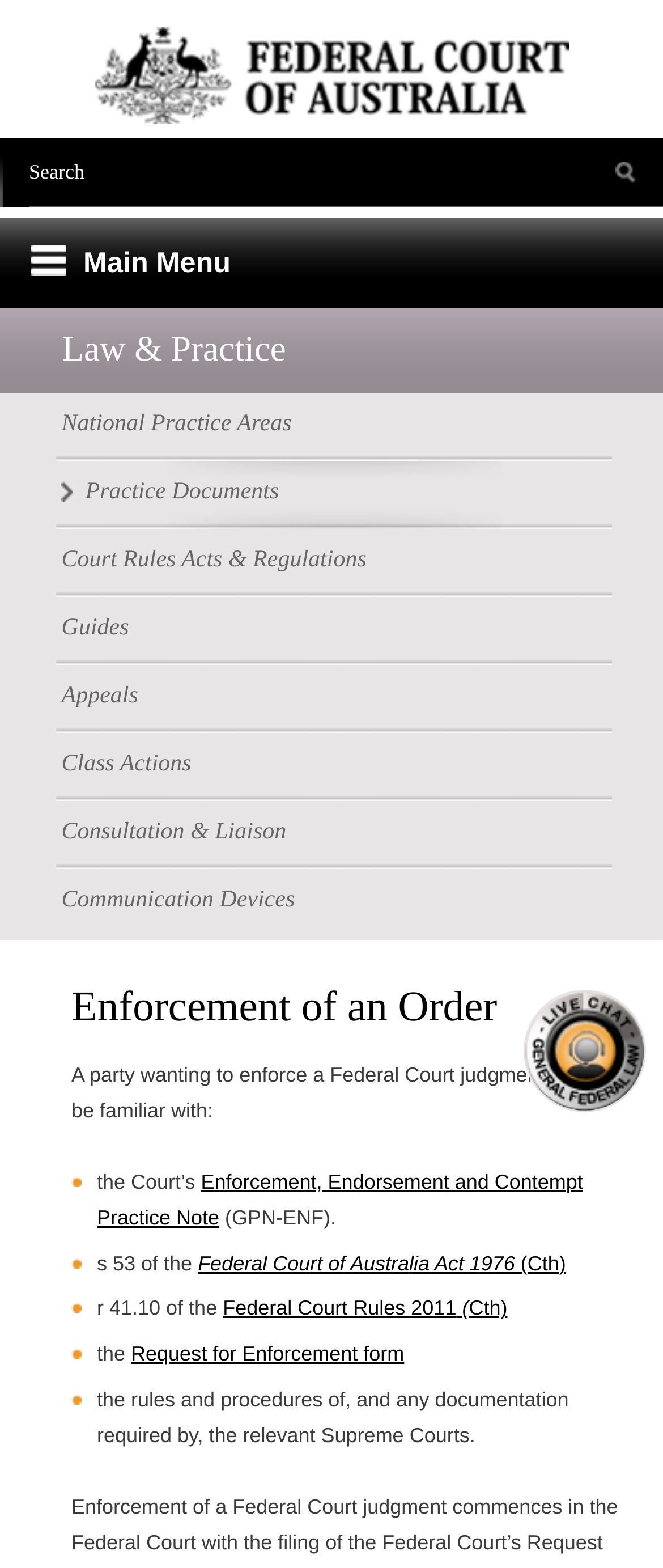Find the bounding box coordinates of the clickable region needed to perform the following instruction: "Read Enforcement, Endorsement and Contempt Practice Note". The coordinates should be provided as four float numbers between 0 and 1, i.e., [left, top, right, bottom].

[0.146, 0.746, 0.879, 0.784]